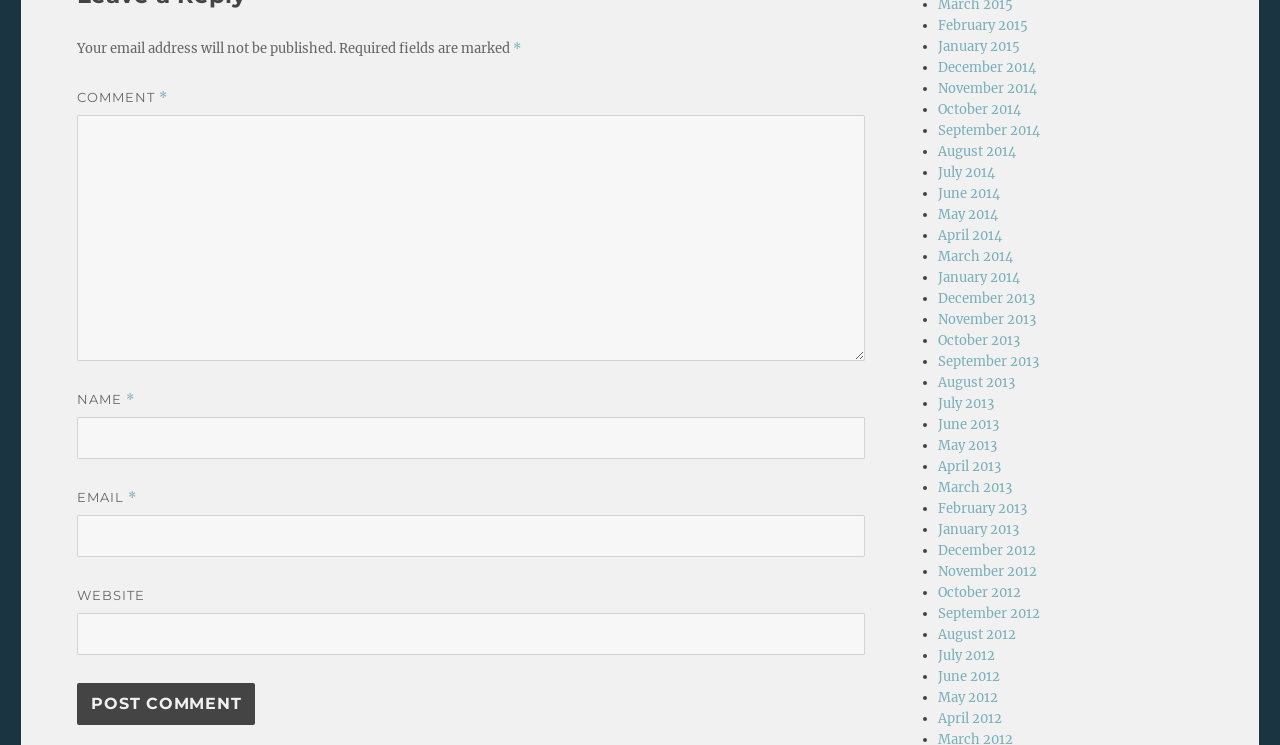Provide a single word or phrase answer to the question: 
What is the format of the links on the webpage?

Month Year